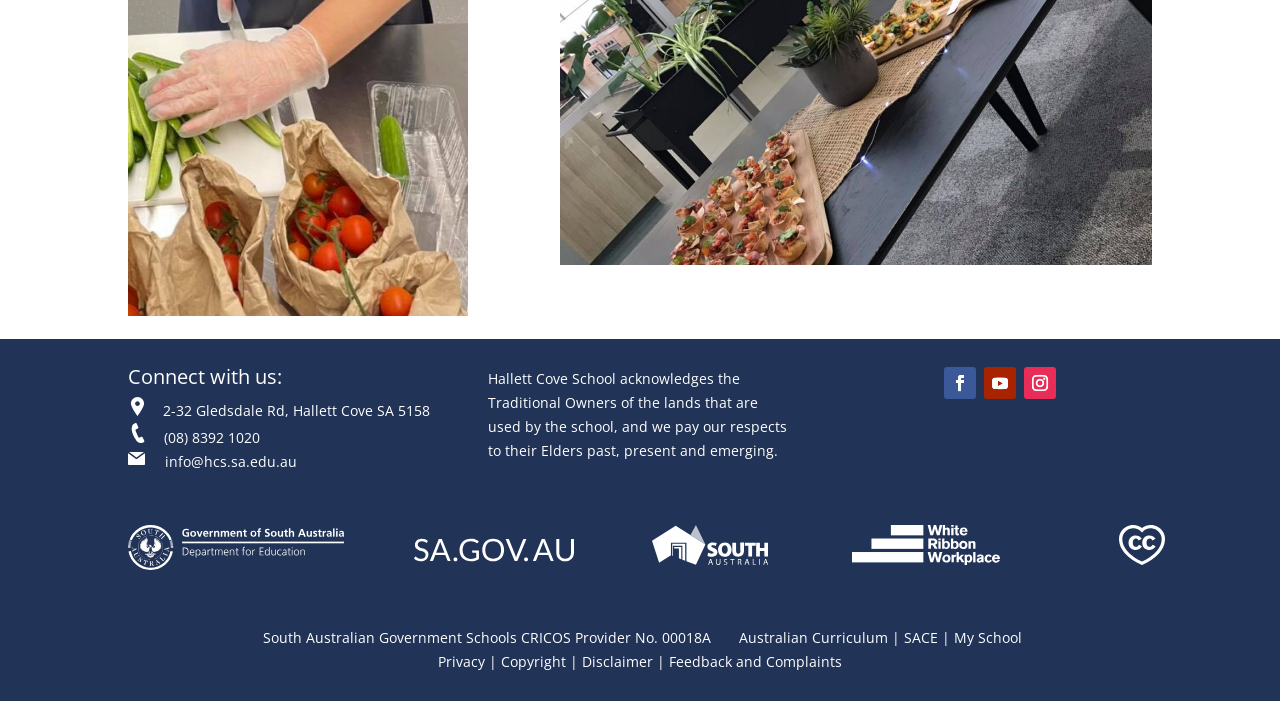Please find the bounding box coordinates for the clickable element needed to perform this instruction: "View the school's address".

[0.115, 0.572, 0.336, 0.599]